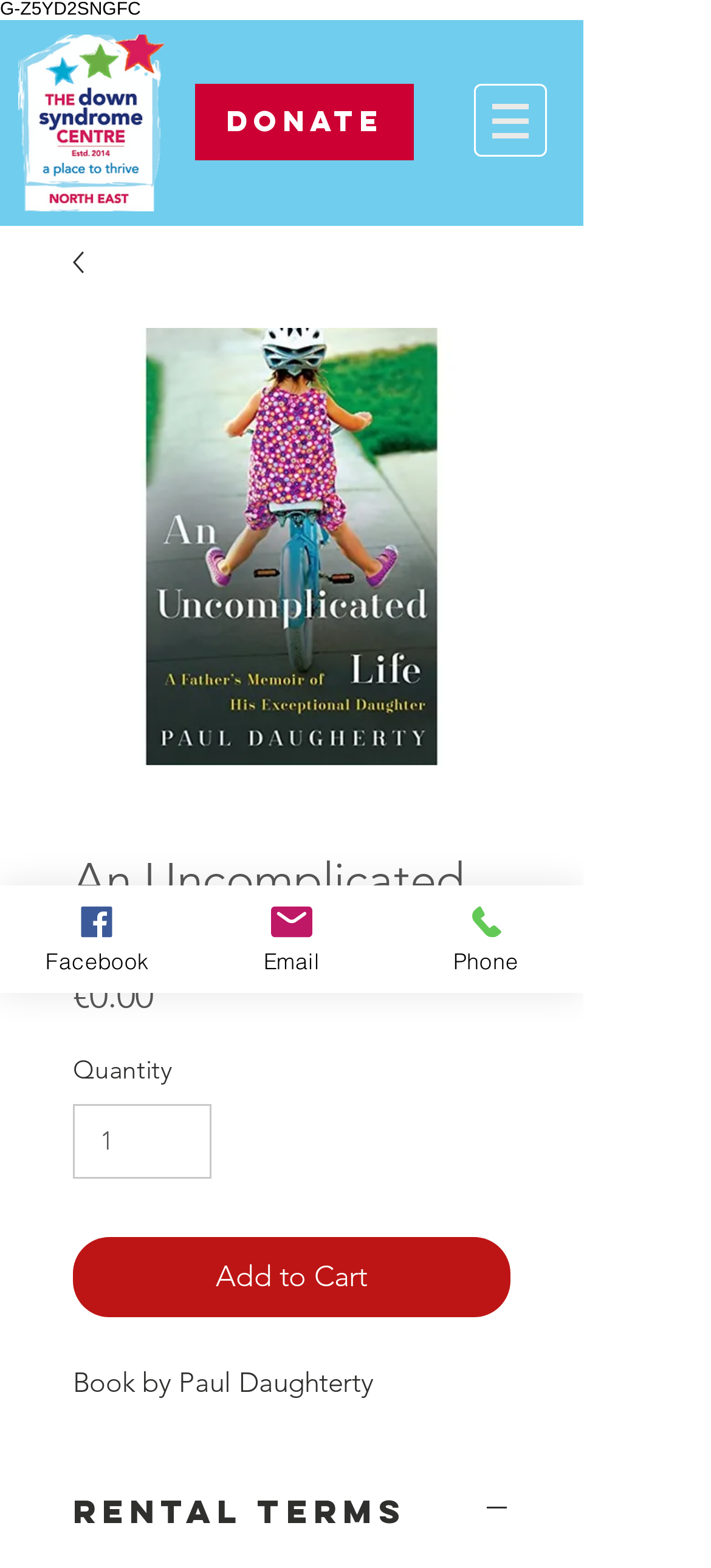What is the minimum quantity of the book that can be added to the cart?
Use the information from the screenshot to give a comprehensive response to the question.

I found the minimum quantity by looking at the spinbutton labeled 'Quantity' which has a minimum value of 1.